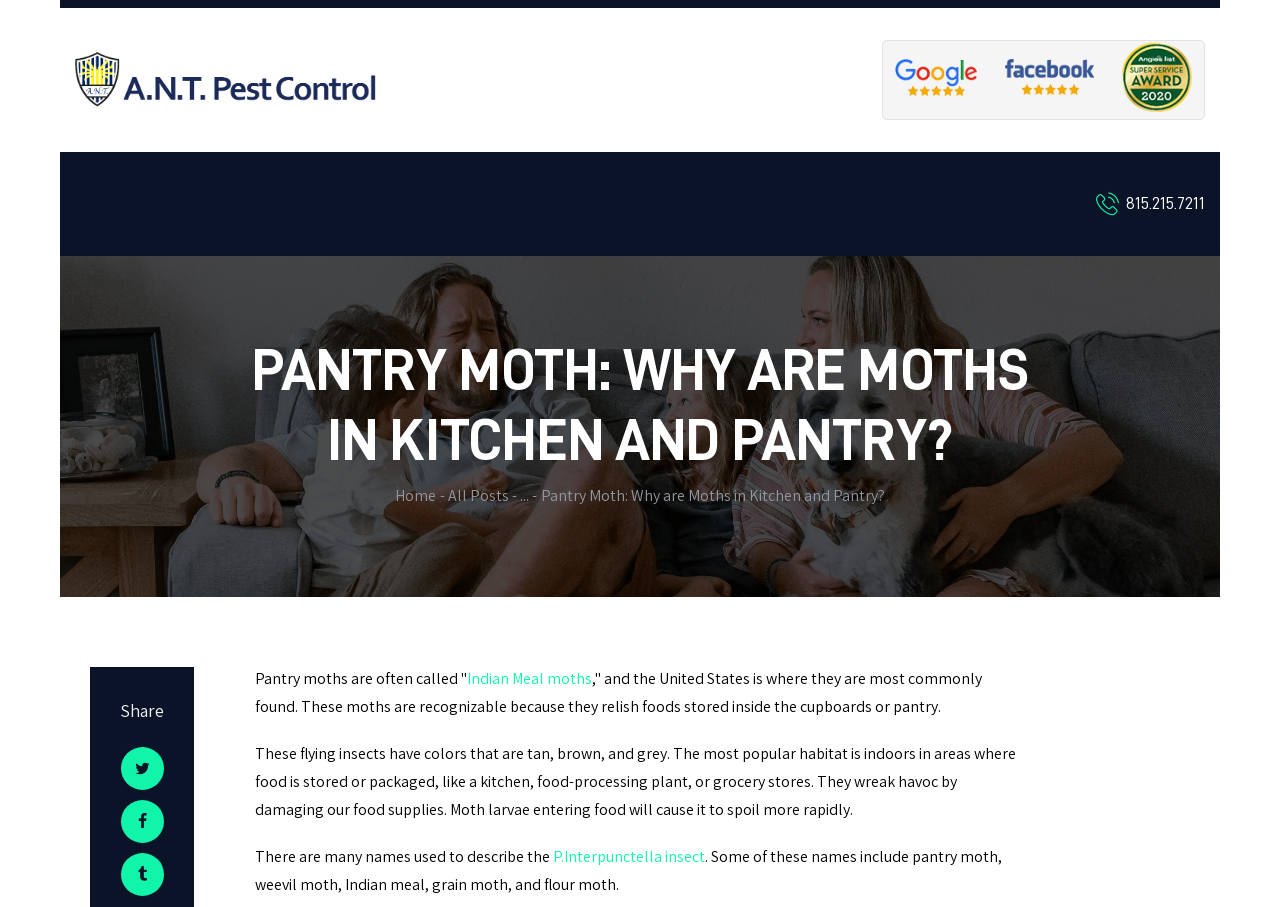Pinpoint the bounding box coordinates of the clickable element needed to complete the instruction: "Go to the Home page". The coordinates should be provided as four float numbers between 0 and 1: [left, top, right, bottom].

[0.309, 0.536, 0.341, 0.557]